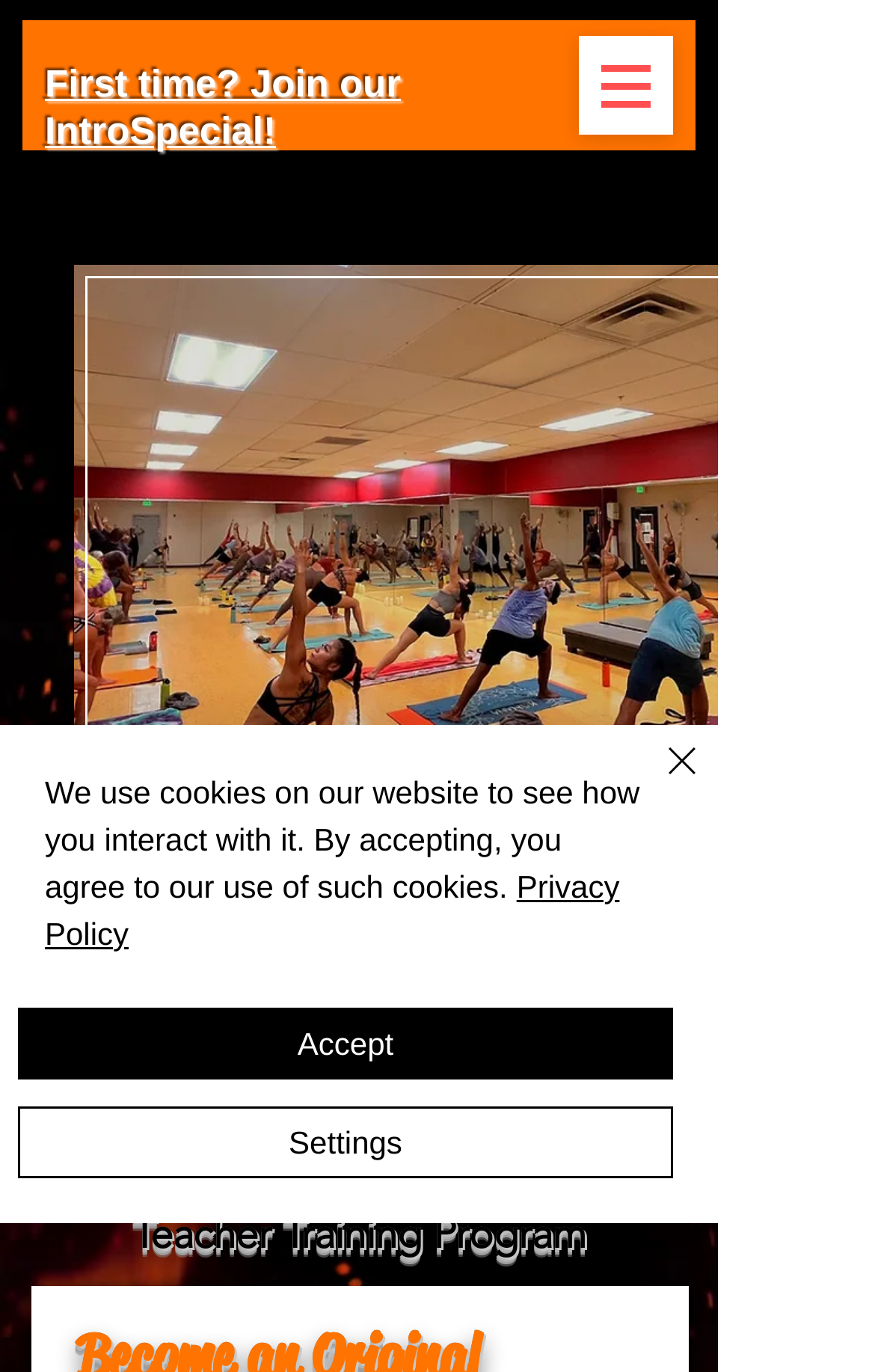Give a detailed account of the webpage.

This webpage is about Hot Yoga Teacher Training and Hot Yoga Kapolei, with a focus on yoga and fitness classes for all bodies and abilities. 

At the top of the page, there is a progress bar, followed by a heading that reads "First time? Join our IntroSpecial!" with a link to learn more. To the right of this heading is a button to open the navigation menu.

Below this section, there is a large image taking up most of the width of the page, with a region that changes content on hover. On top of this image, there are two lines of text: "Original Hot Yoga" and "Teacher Training Program".

At the bottom of the page, there are several links and images aligned horizontally. From left to right, there are links to "Phone", "Schedule", and "Instagram", each accompanied by a small image. Next to these links is a button labeled "Chat", also with a small image.

Above these links, there is an alert box that informs users about the website's use of cookies, with a link to the "Privacy Policy" and buttons to "Accept" or "Settings". The alert box also has a "Close" button with a small image of a cross.